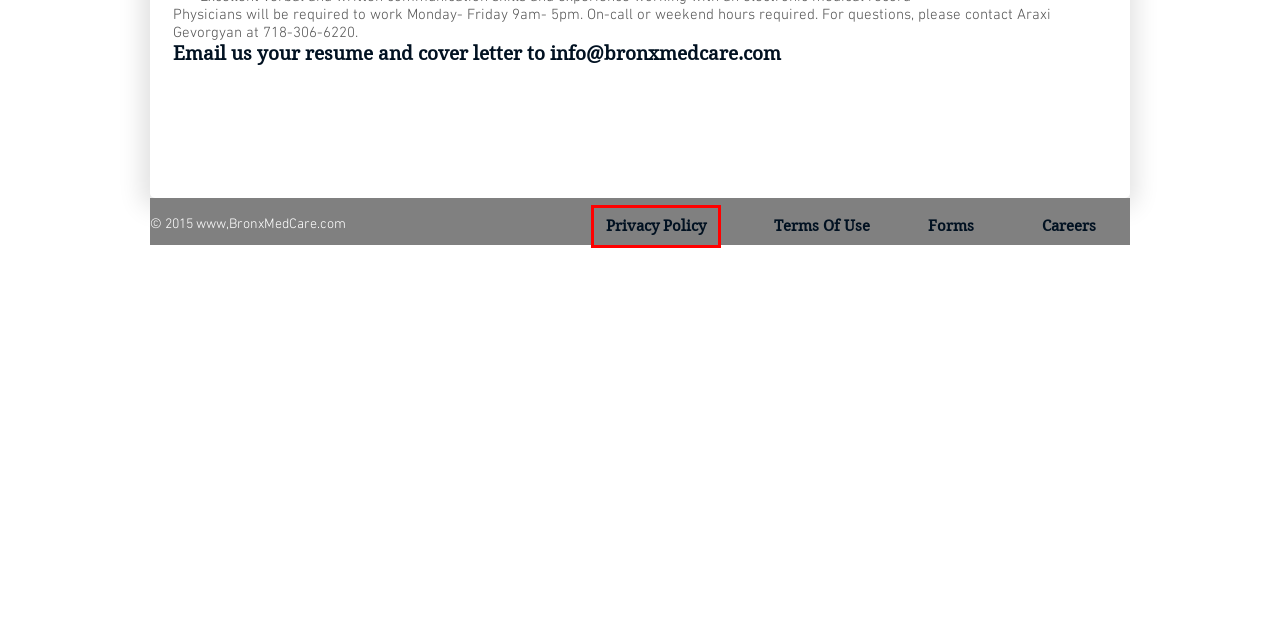You’re provided with a screenshot of a webpage that has a red bounding box around an element. Choose the best matching webpage description for the new page after clicking the element in the red box. The options are:
A. APPOINTMENT | mybhc
B. Terms Of Use | mybhc
C. CONTACT US | mybhc
D. SERVICES | mybhc
E. ABOUT | mybhc
F. FORMS | mybhc
G. Privacy Policy | mybhc
H. REMOTE MONITORING | mybhc

G